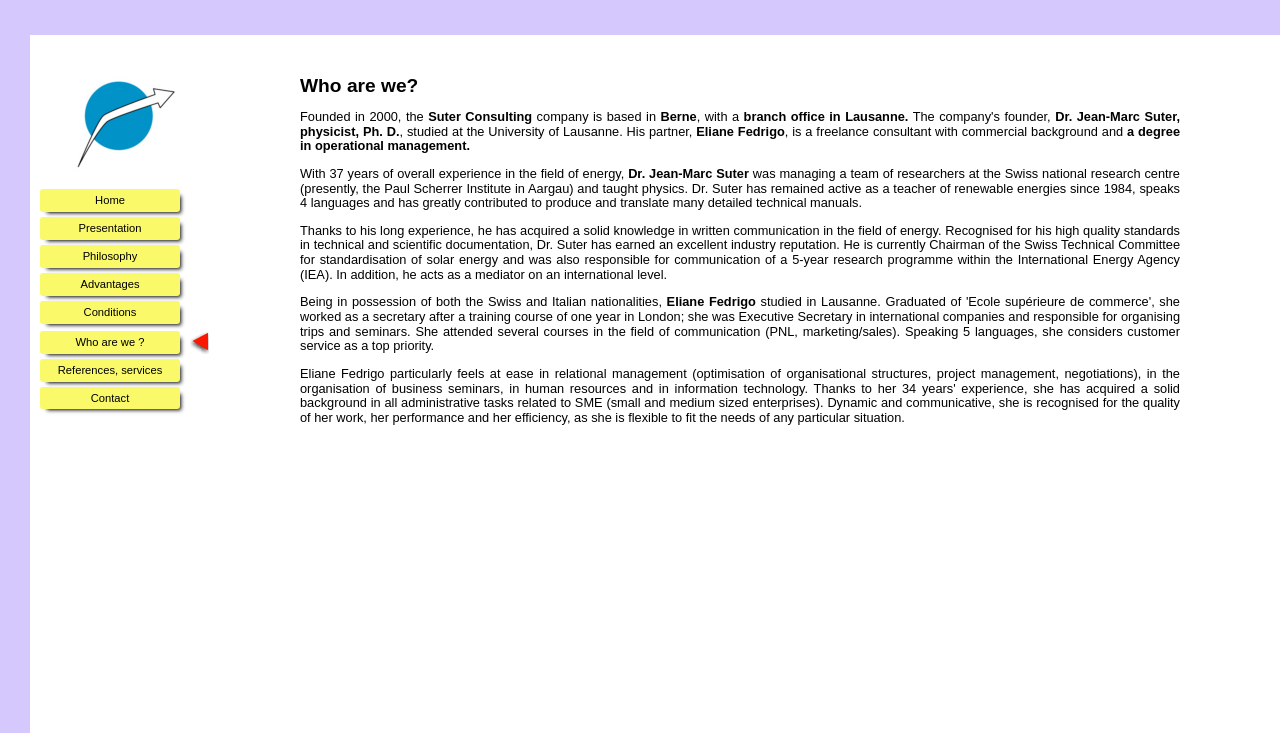Respond to the question below with a single word or phrase:
What is the name of the company?

Suter Consulting